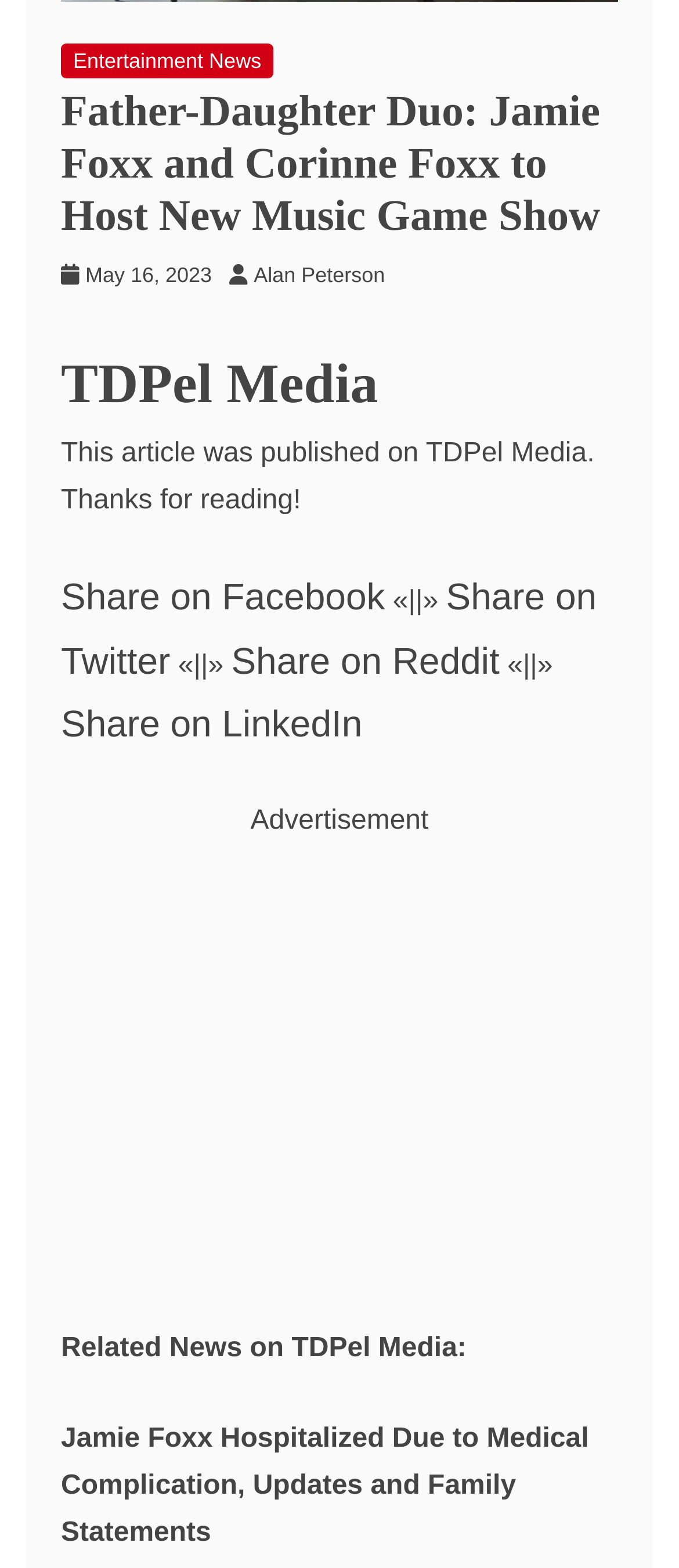Please find the bounding box coordinates of the element that you should click to achieve the following instruction: "Visit the article published on May 16, 2023". The coordinates should be presented as four float numbers between 0 and 1: [left, top, right, bottom].

[0.126, 0.168, 0.312, 0.183]